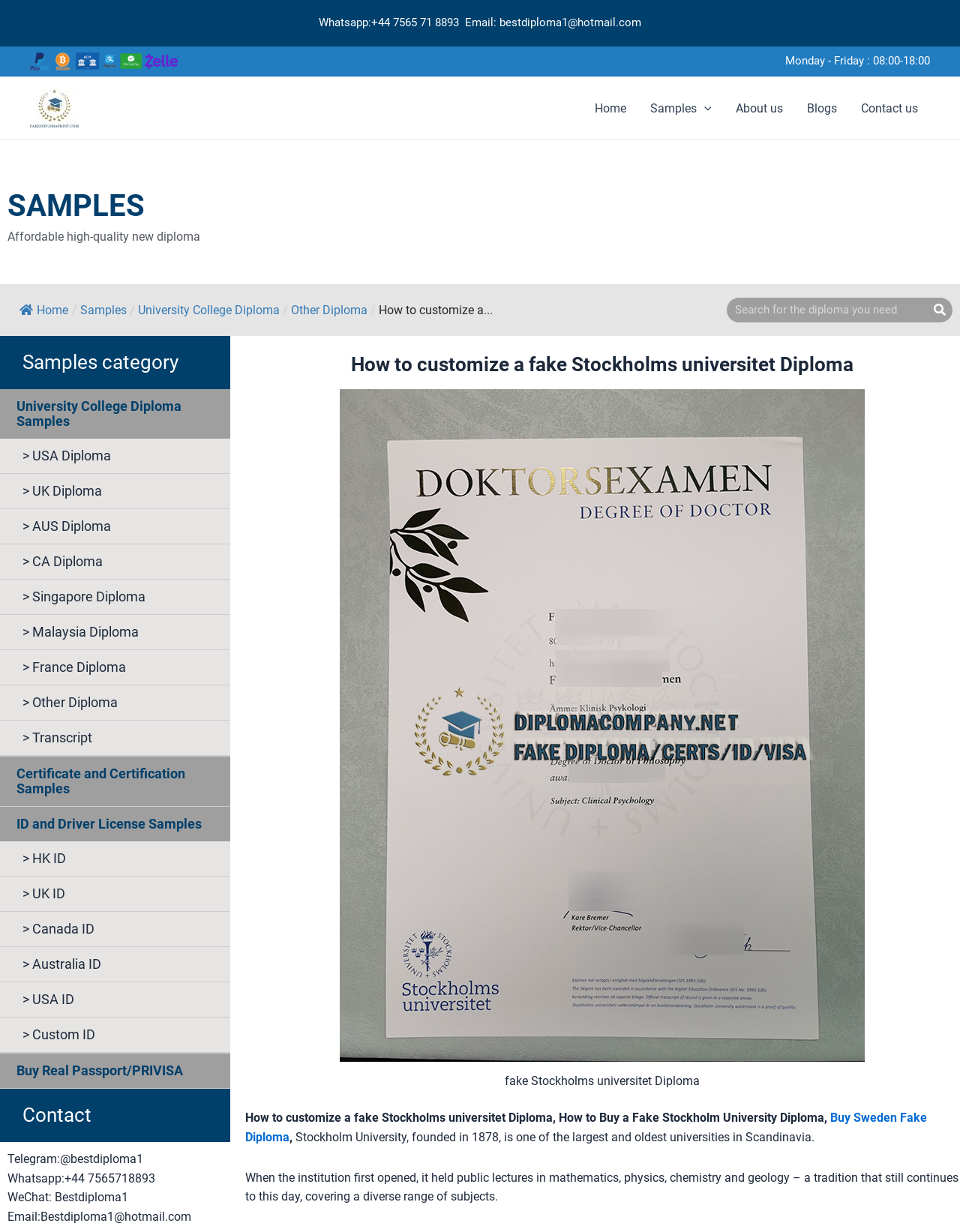What is the name of the university?
Answer the question with just one word or phrase using the image.

Stockholm University